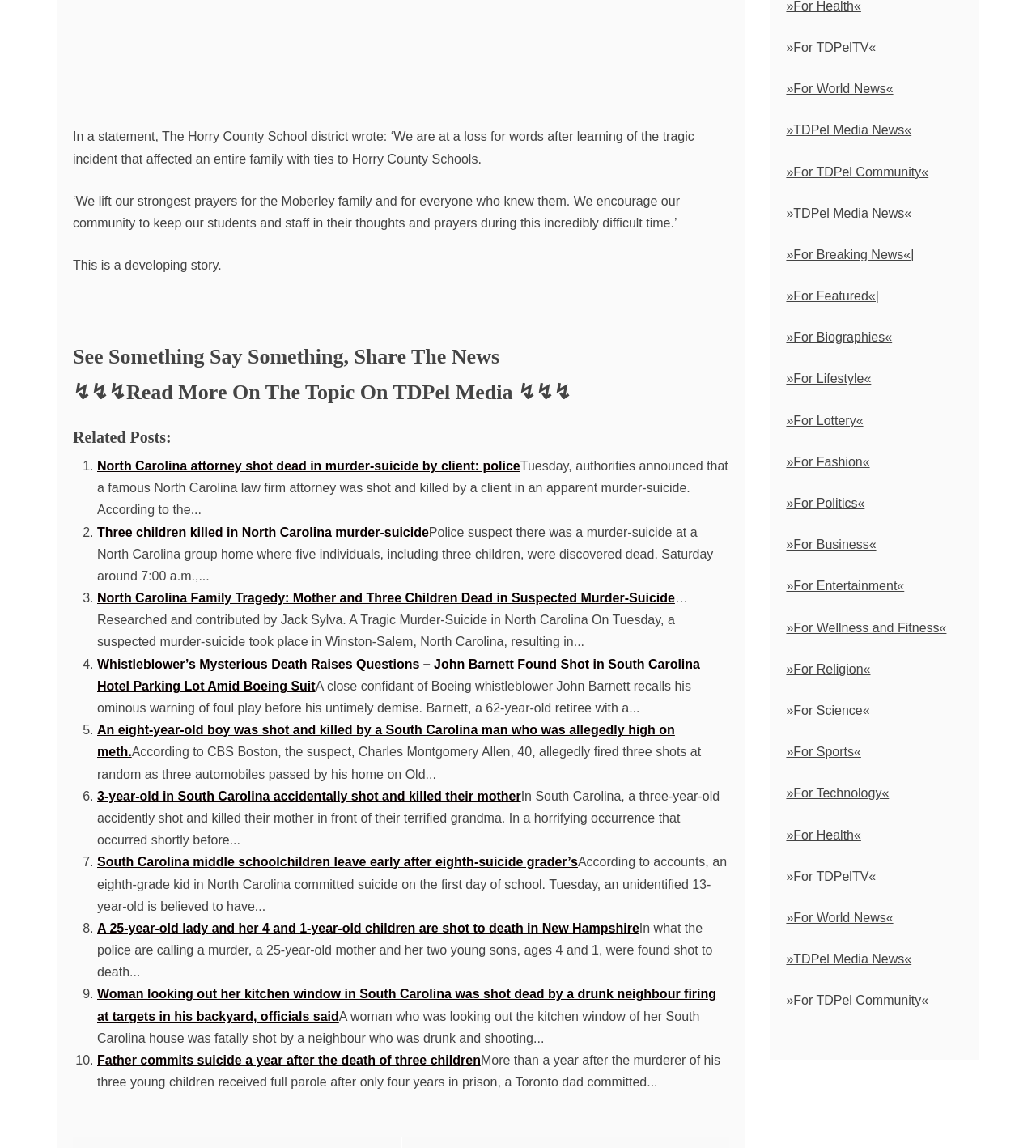Please find the bounding box coordinates of the section that needs to be clicked to achieve this instruction: "Explore 'For Breaking News'".

[0.759, 0.216, 0.882, 0.228]